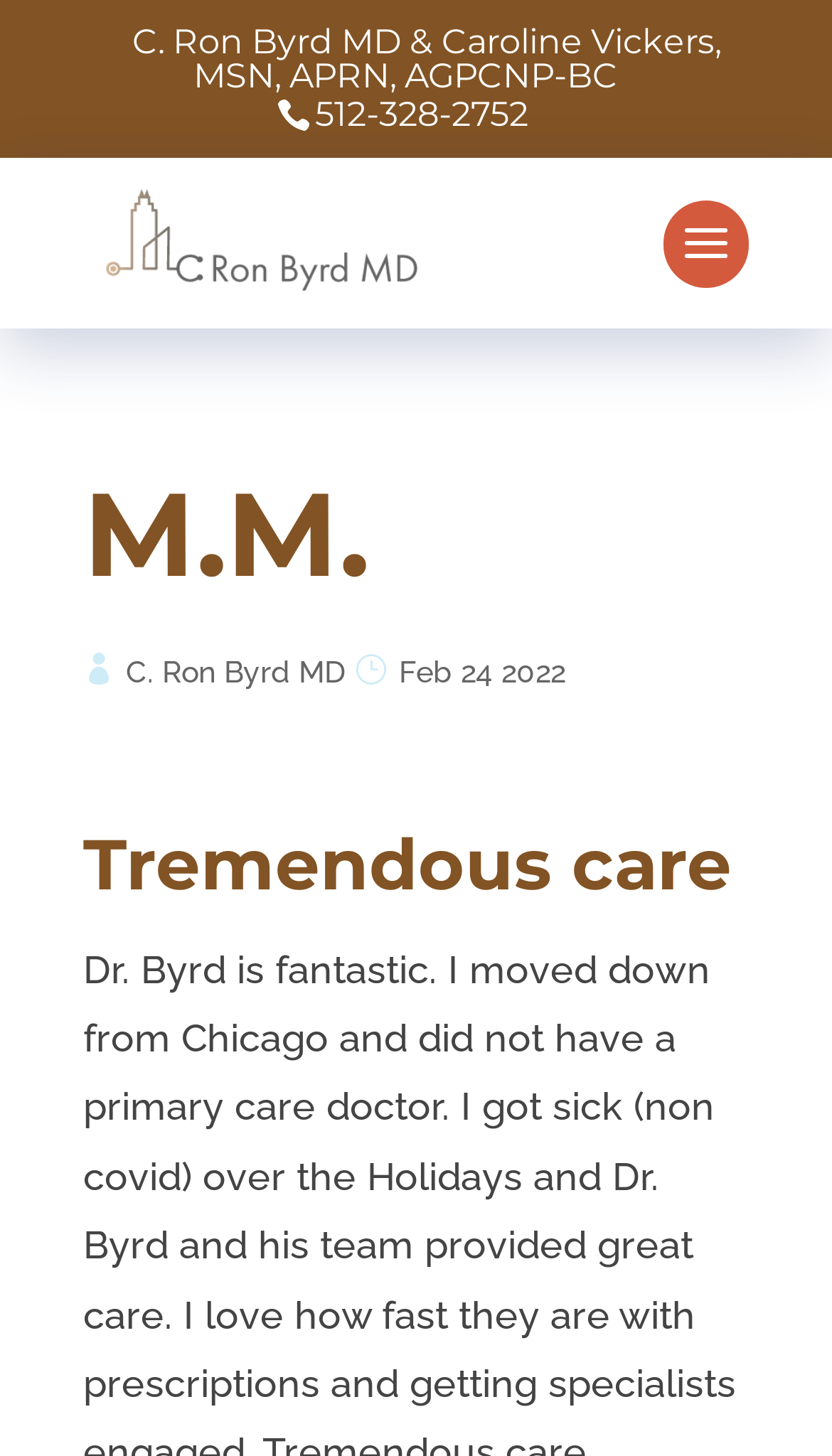Given the description "Meet the Team", determine the bounding box of the corresponding UI element.

[0.313, 0.492, 0.687, 0.516]